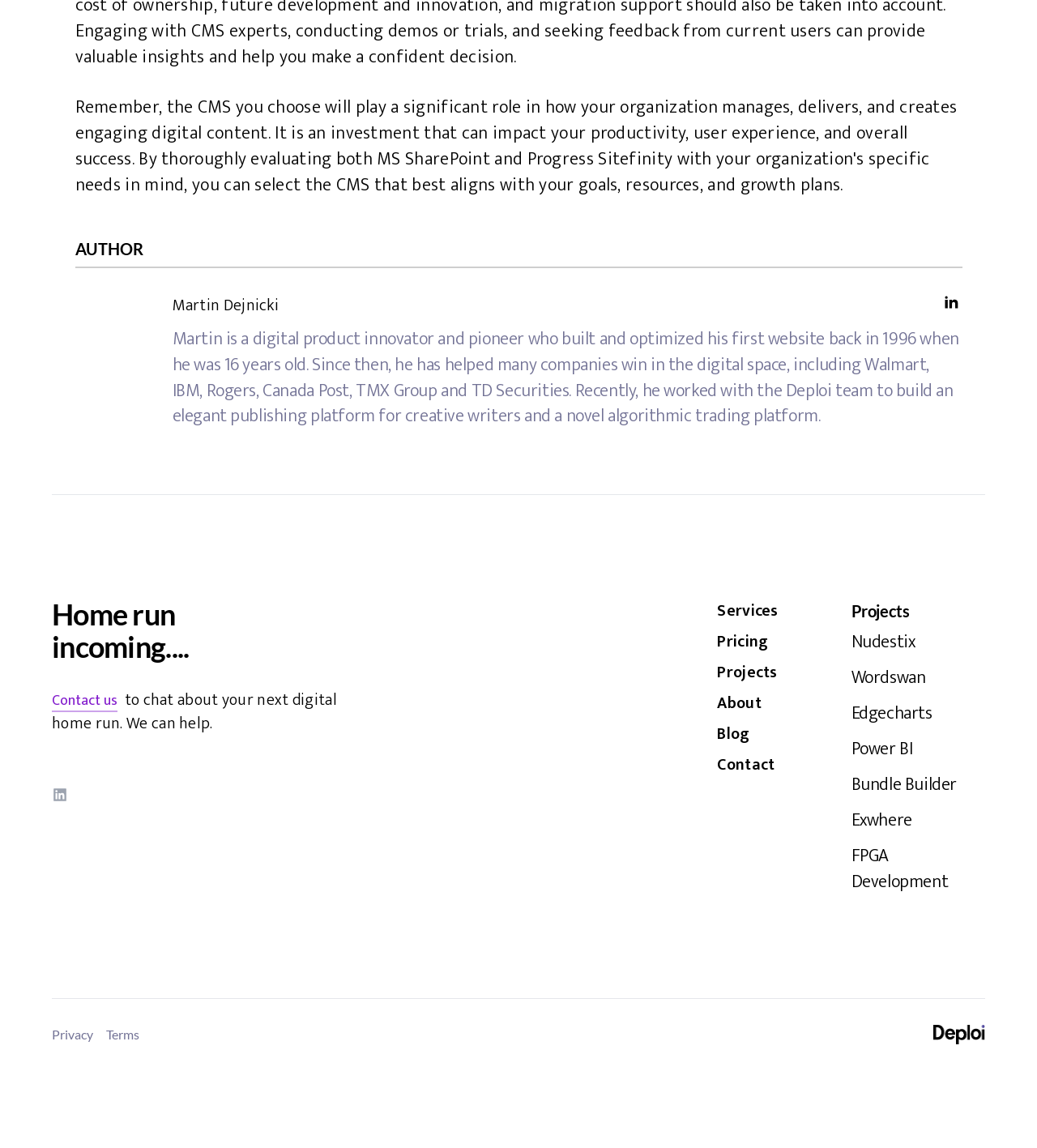Please find the bounding box coordinates of the element that you should click to achieve the following instruction: "Learn more about Services". The coordinates should be presented as four float numbers between 0 and 1: [left, top, right, bottom].

[0.692, 0.52, 0.751, 0.544]